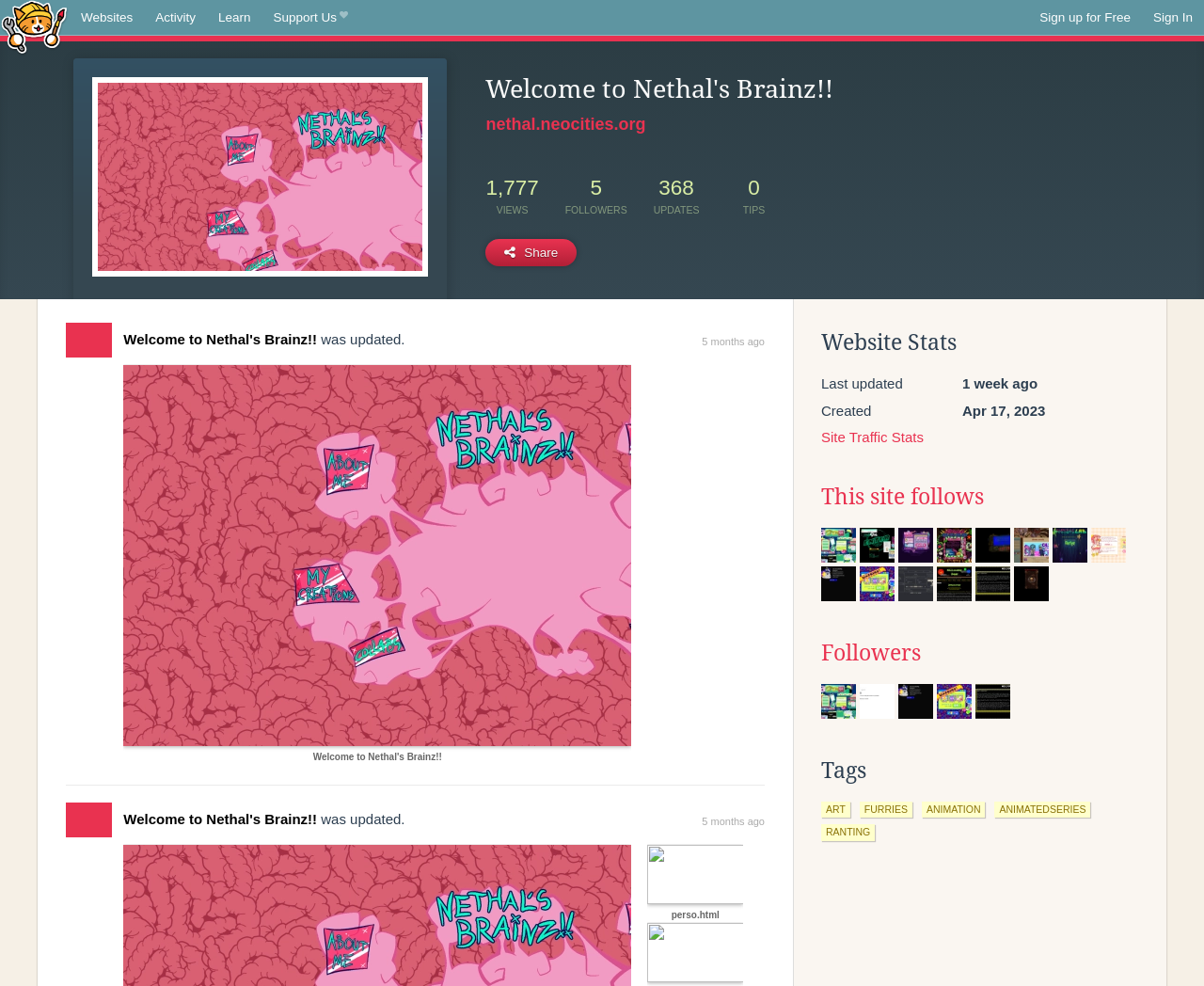What is the last updated time of the website?
Look at the image and respond to the question as thoroughly as possible.

The last updated time can be found in the 'Website Stats' section, where it is displayed as a static text '1 week ago' next to the label 'Last updated'.